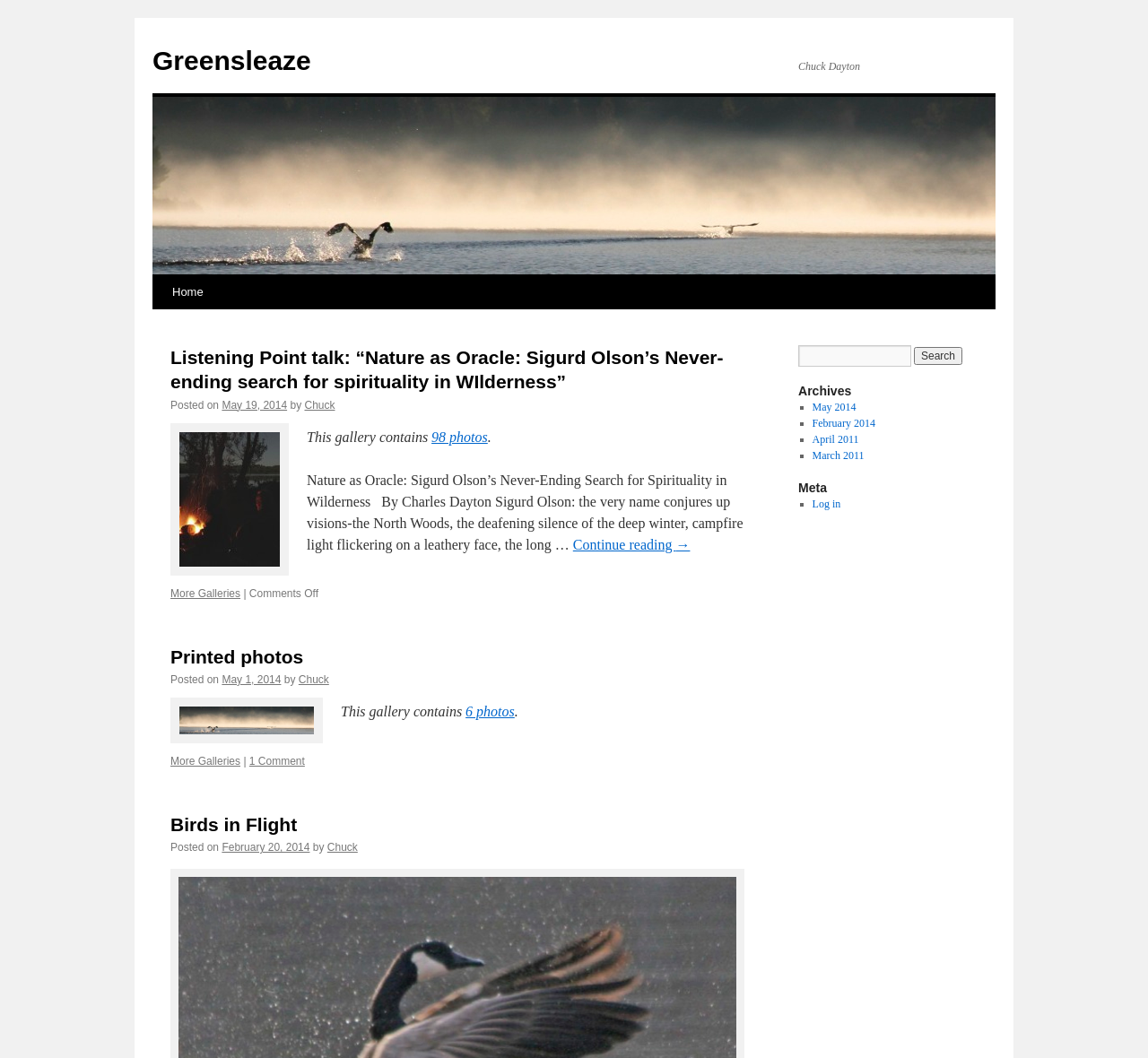Bounding box coordinates are specified in the format (top-left x, top-left y, bottom-right x, bottom-right y). All values are floating point numbers bounded between 0 and 1. Please provide the bounding box coordinate of the region this sentence describes: Printed photos

[0.148, 0.611, 0.264, 0.63]